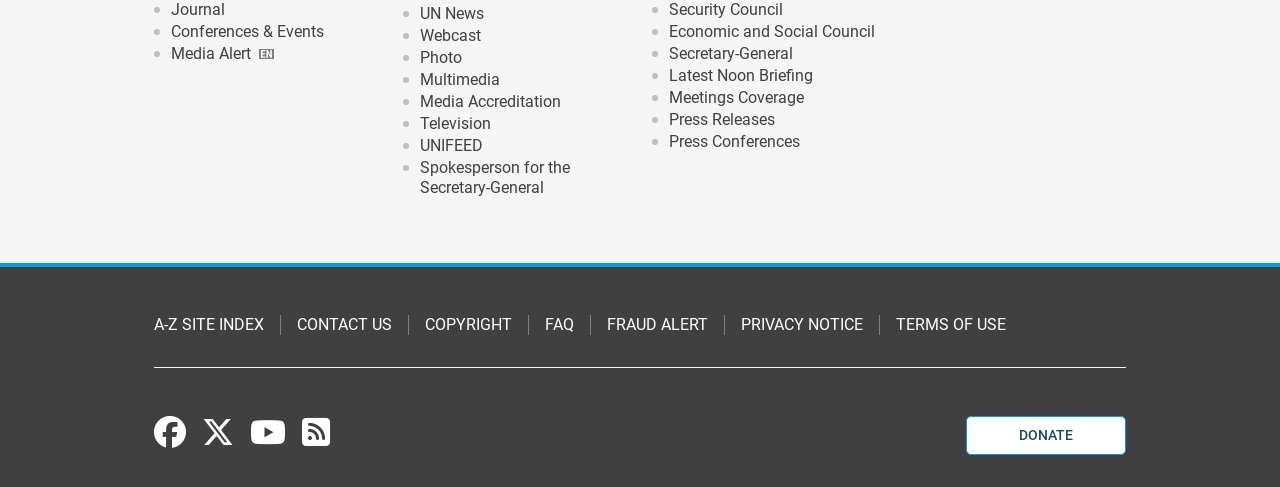Specify the bounding box coordinates for the region that must be clicked to perform the given instruction: "Go to A-Z SITE INDEX".

[0.12, 0.647, 0.206, 0.688]